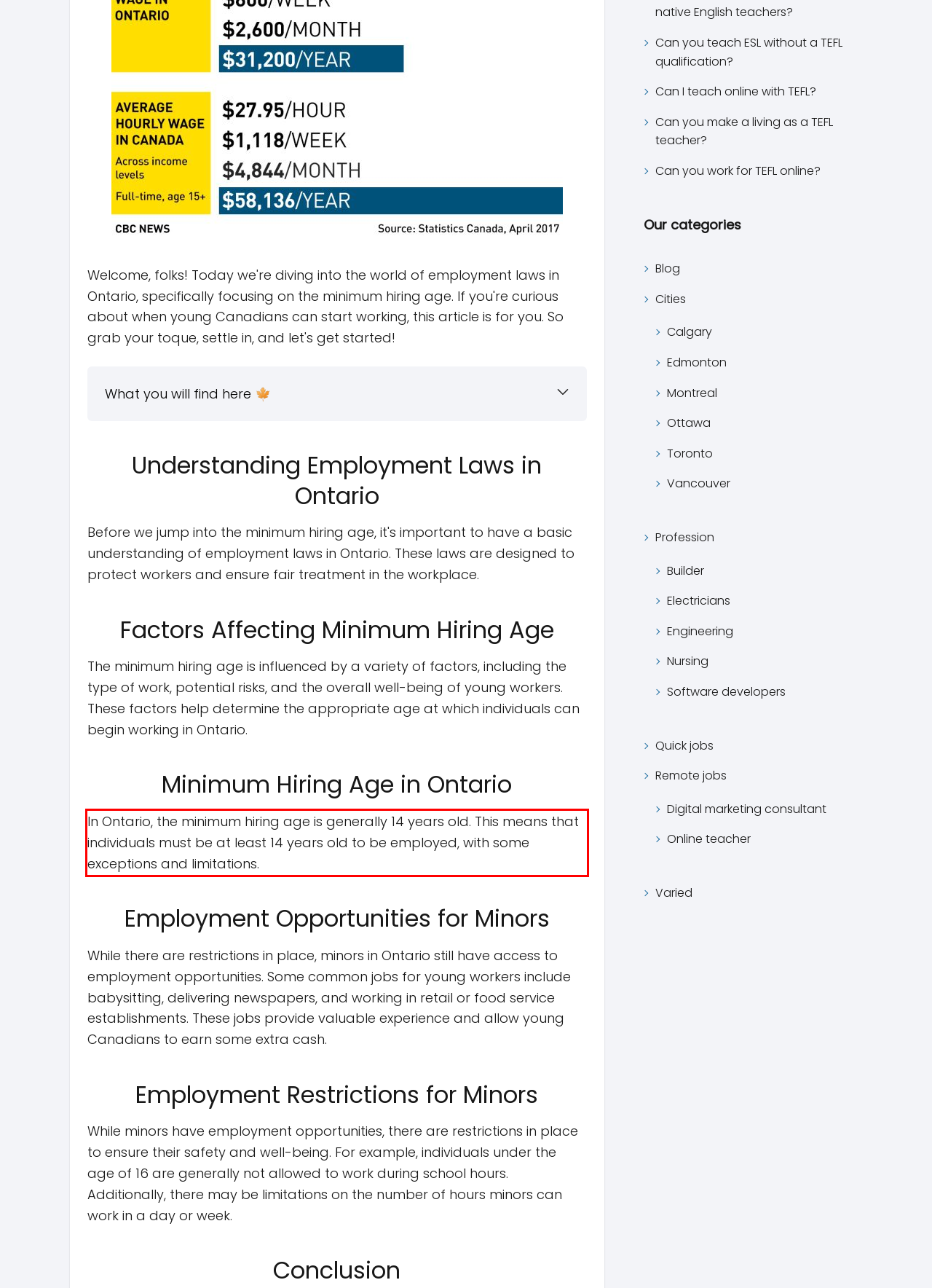Within the screenshot of the webpage, there is a red rectangle. Please recognize and generate the text content inside this red bounding box.

In Ontario, the minimum hiring age is generally 14 years old. This means that individuals must be at least 14 years old to be employed, with some exceptions and limitations.